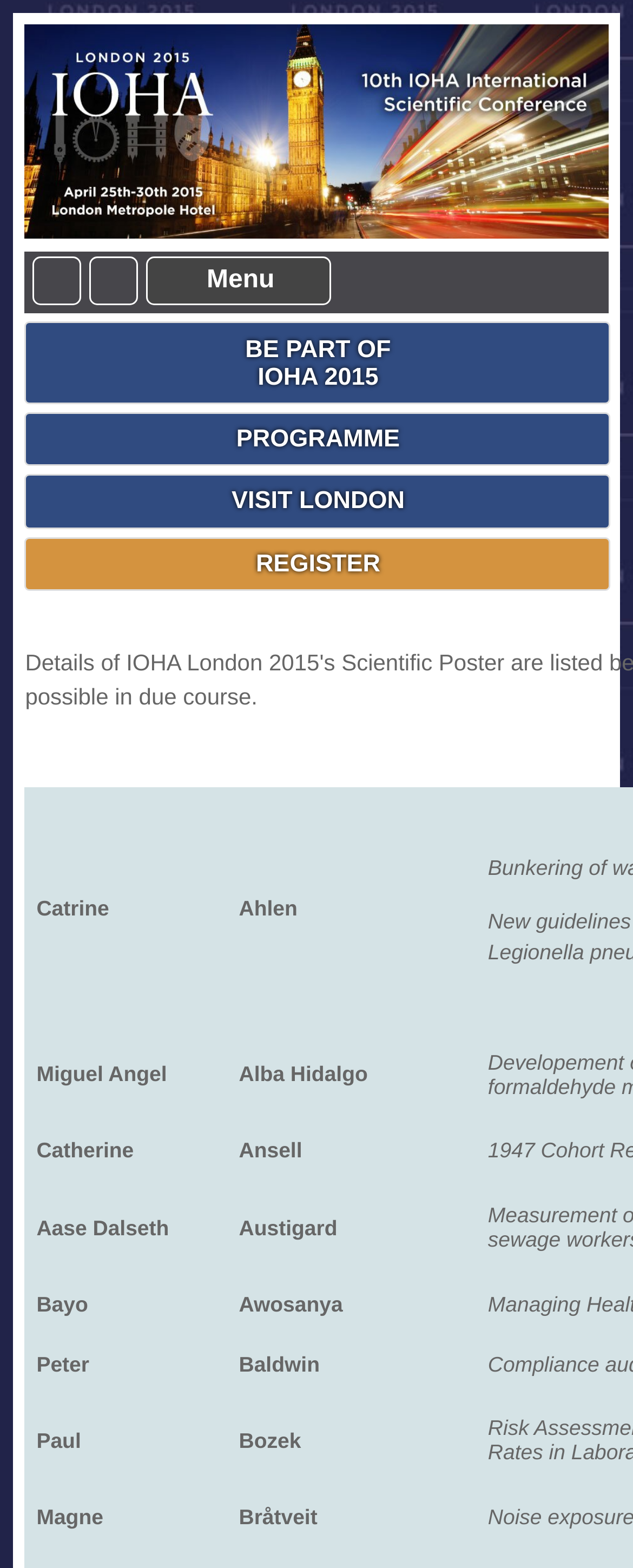Please determine the bounding box coordinates for the element that should be clicked to follow these instructions: "view REGISTER information".

[0.04, 0.342, 0.965, 0.377]